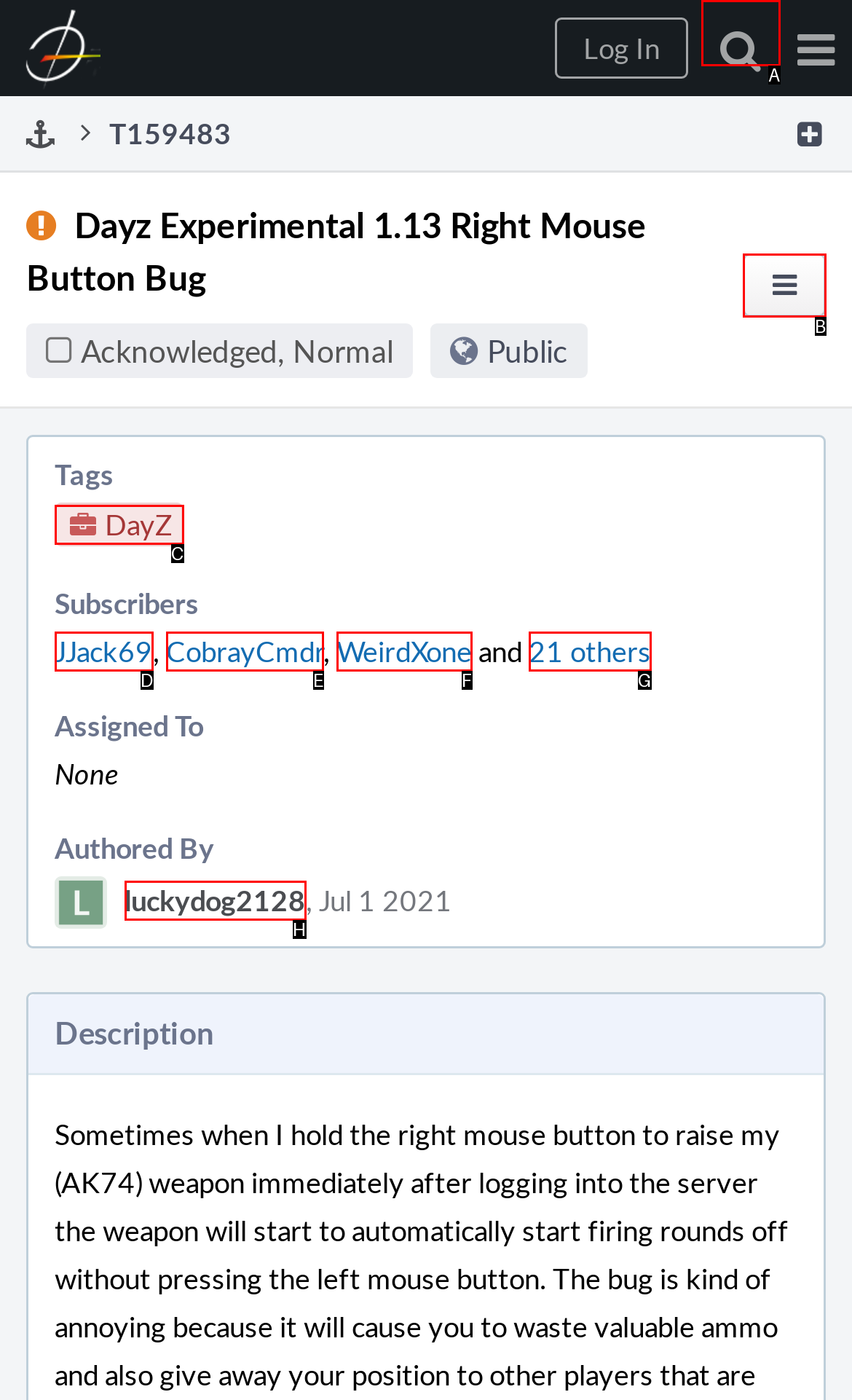Determine which HTML element matches the given description: parent_node: Page Menu. Provide the corresponding option's letter directly.

A